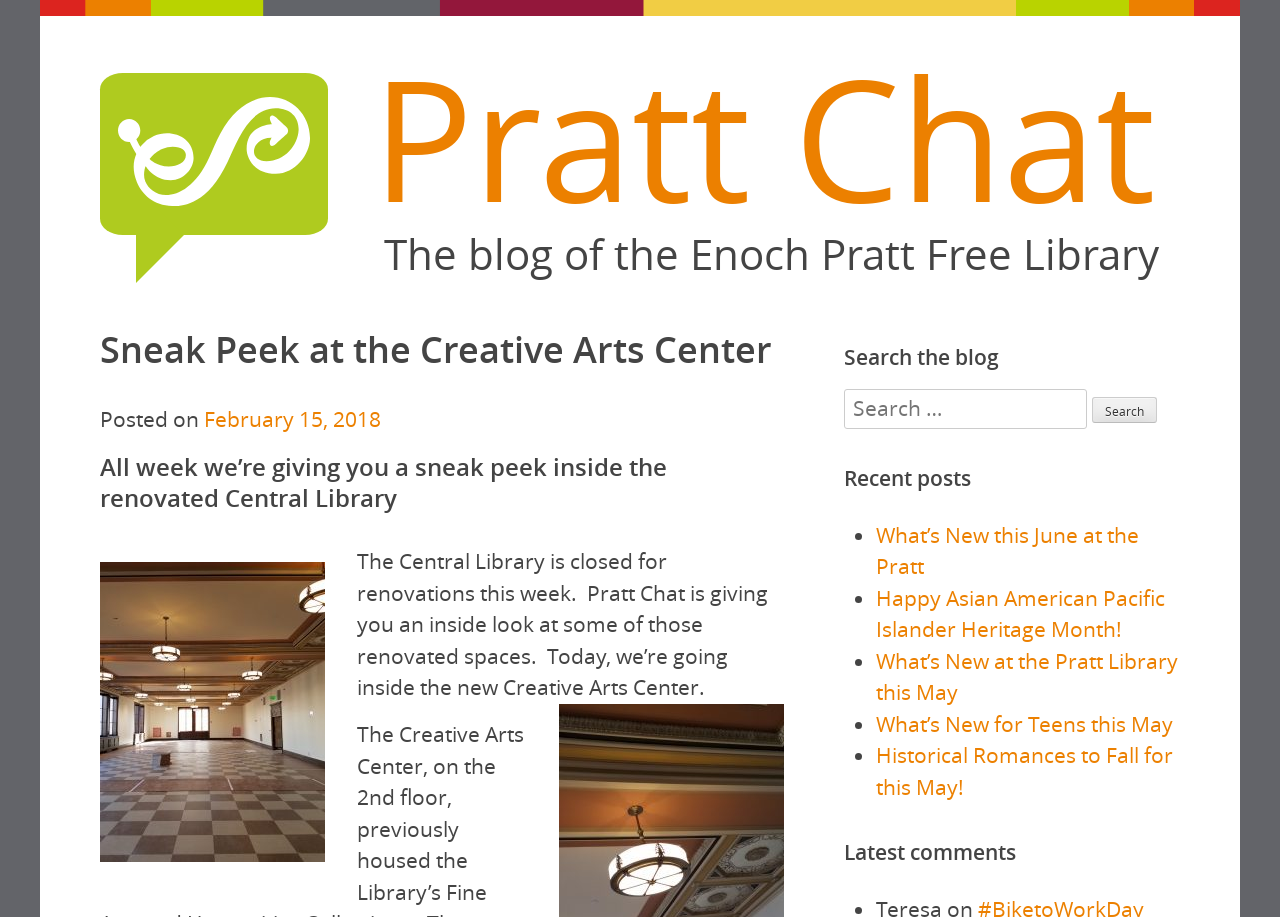Please answer the following question using a single word or phrase: 
What is being featured in today's post?

Creative Arts Center